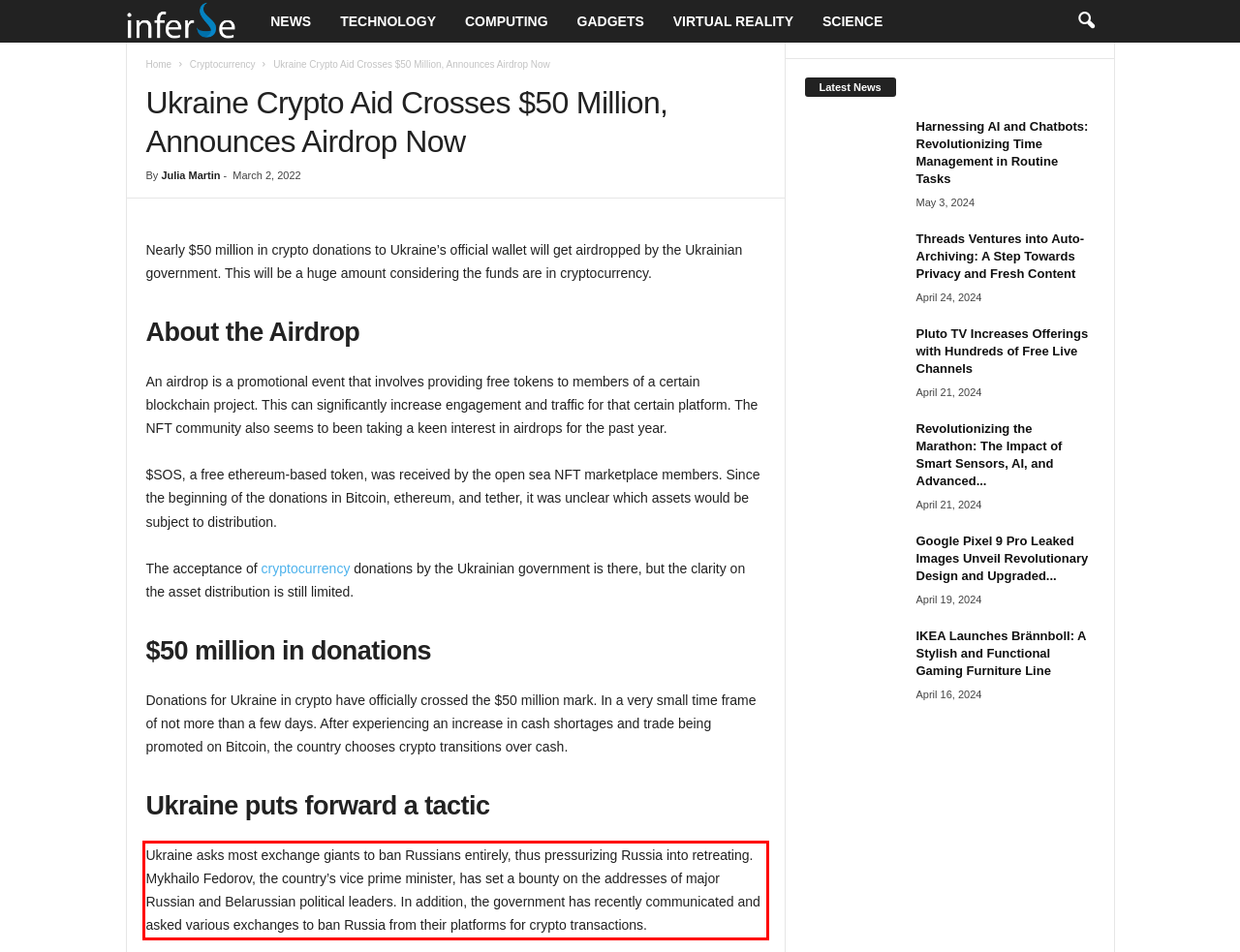Examine the screenshot of the webpage, locate the red bounding box, and perform OCR to extract the text contained within it.

Ukraine asks most exchange giants to ban Russians entirely, thus pressurizing Russia into retreating. Mykhailo Fedorov, the country’s vice prime minister, has set a bounty on the addresses of major Russian and Belarussian political leaders. In addition, the government has recently communicated and asked various exchanges to ban Russia from their platforms for crypto transactions.